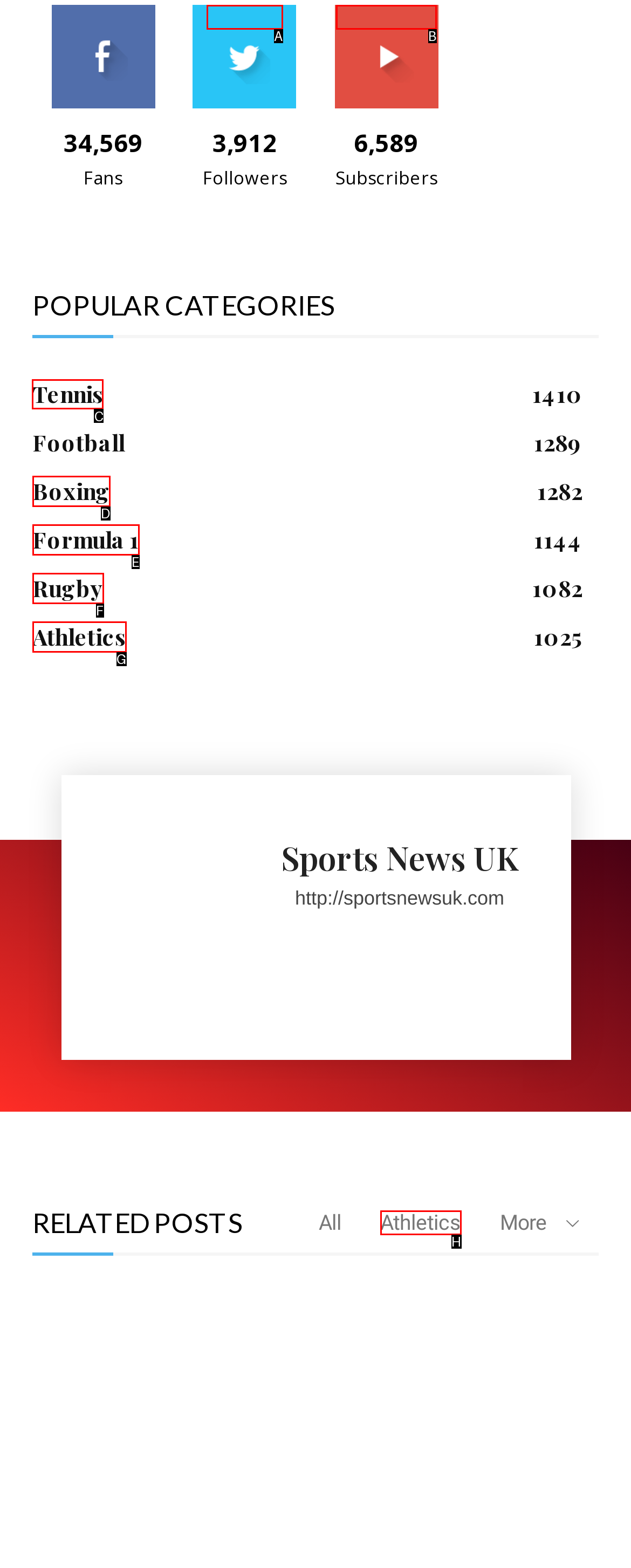Based on the choices marked in the screenshot, which letter represents the correct UI element to perform the task: Go to CONTACT page?

None